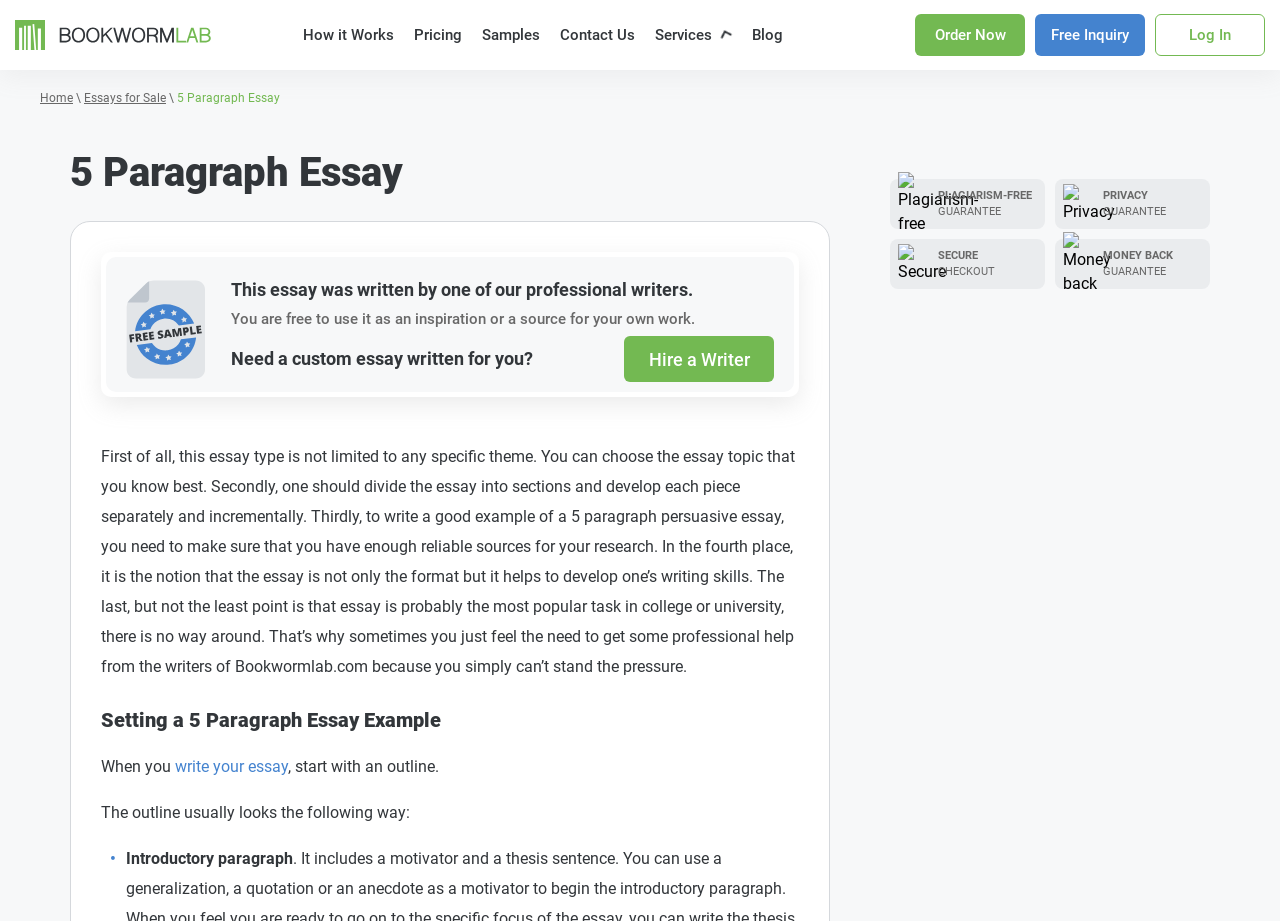Provide a thorough description of the webpage you see.

This webpage is about BookwormLab, a service that offers academic writing assistance. At the top, there is a header section with a logo and links to various pages, including "How it Works", "Pricing", "Samples", "Contact Us", and "Blog". Below the header, there is a section with links to different types of academic writing services, such as "Academic Writing", "Annotated Bibliography", "Anthropology", and many others.

On the left side of the page, there is a prominent section with a heading "5 Paragraph Essay" and a brief description of what a 5-paragraph essay is. Below this section, there is an image with a caption "Free Sample" and a text that explains that the essay was written by one of their professional writers and can be used as an inspiration or a source for one's own work.

To the right of this section, there is a call-to-action button "Hire a Writer" and a text that explains the benefits of using their service. Further down the page, there is a section with a heading "Setting a 5 Paragraph Essay Example" and a detailed text that provides guidance on how to write a 5-paragraph essay, including creating an outline and dividing the essay into sections.

At the bottom of the page, there are three sections with images and text that highlight the service's guarantees, including plagiarism-free, secure checkout, and privacy guarantee, as well as a money-back guarantee.